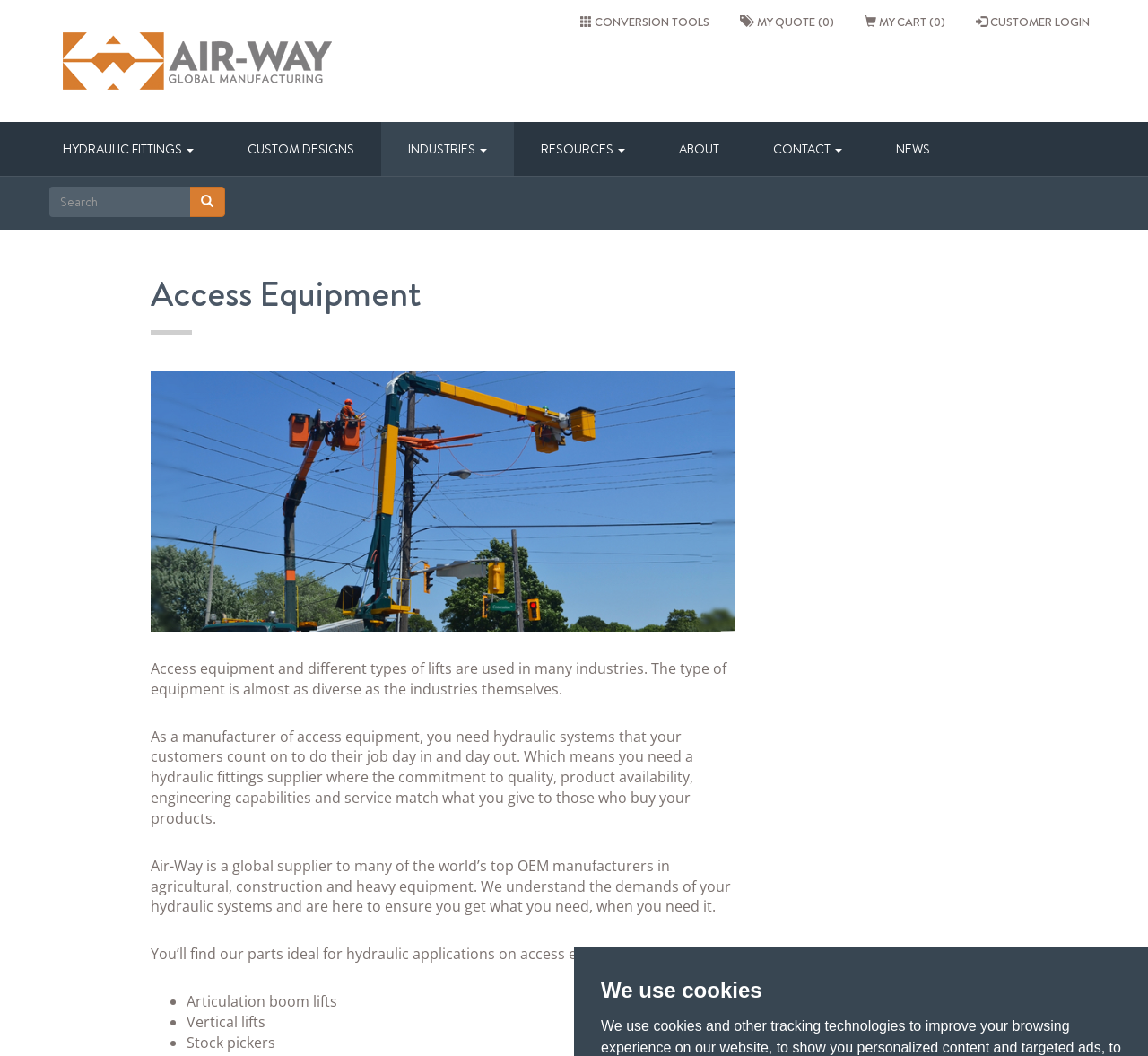What type of lifts are mentioned on the webpage?
Look at the screenshot and respond with one word or a short phrase.

Articulation boom lifts, Vertical lifts, Stock pickers